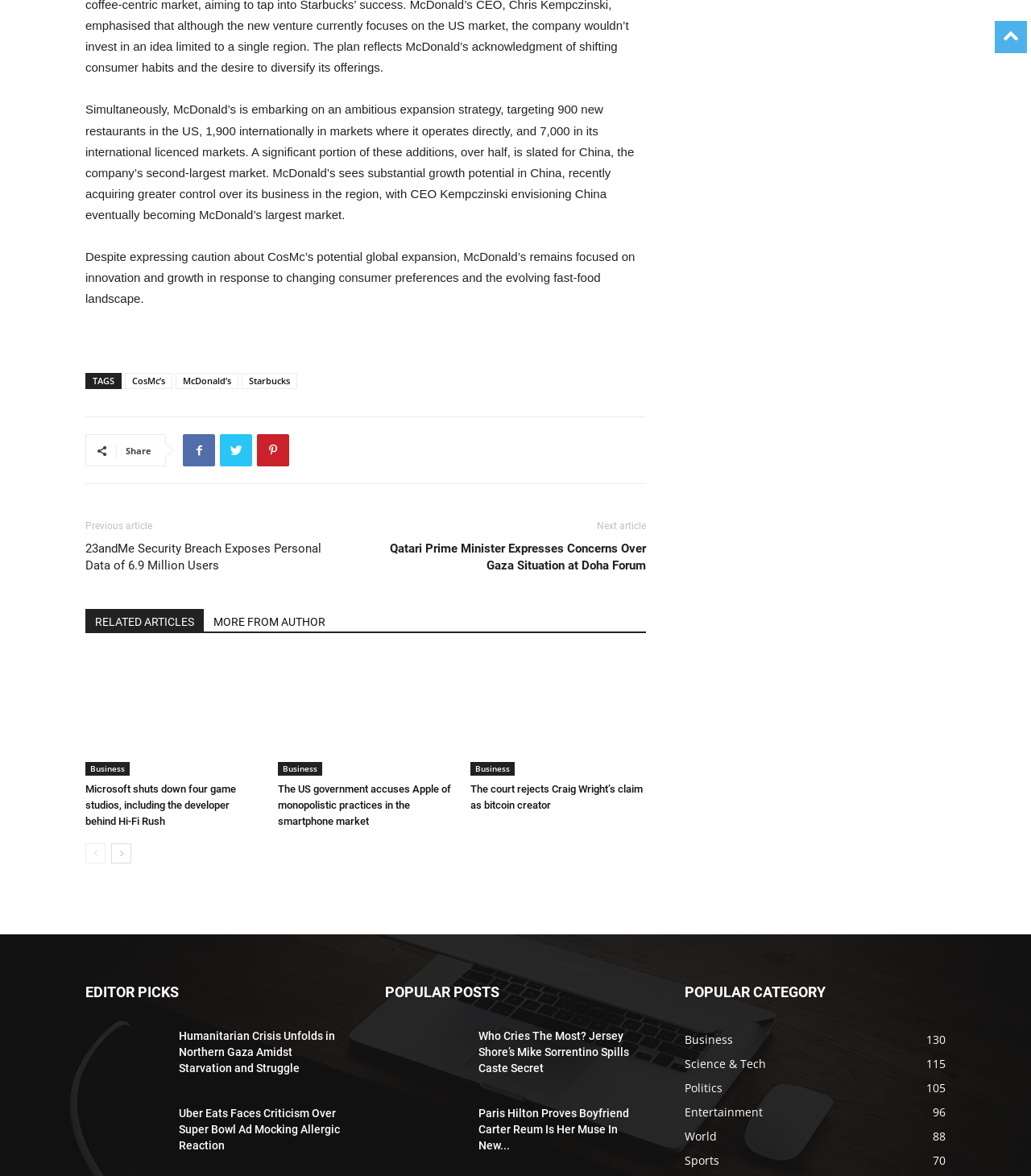Please identify the bounding box coordinates of the area that needs to be clicked to follow this instruction: "Read the article about Microsoft shutting down four game studios".

[0.083, 0.557, 0.253, 0.66]